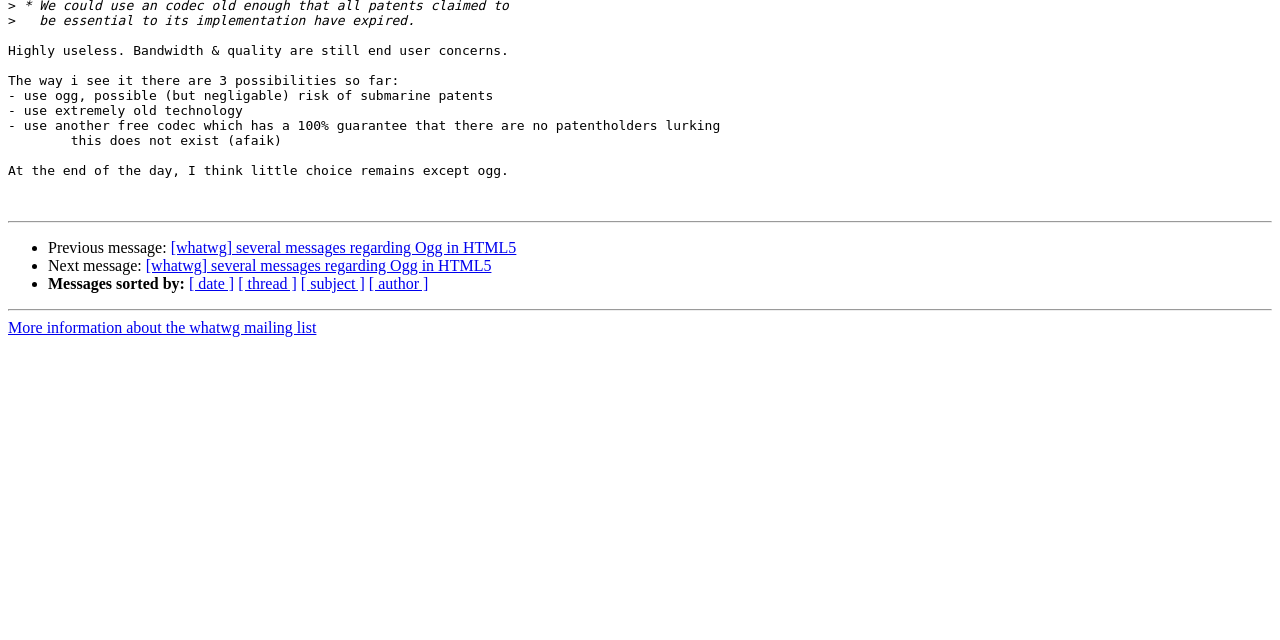Locate the UI element that matches the description [ subject ] in the webpage screenshot. Return the bounding box coordinates in the format (top-left x, top-left y, bottom-right x, bottom-right y), with values ranging from 0 to 1.

[0.235, 0.43, 0.285, 0.457]